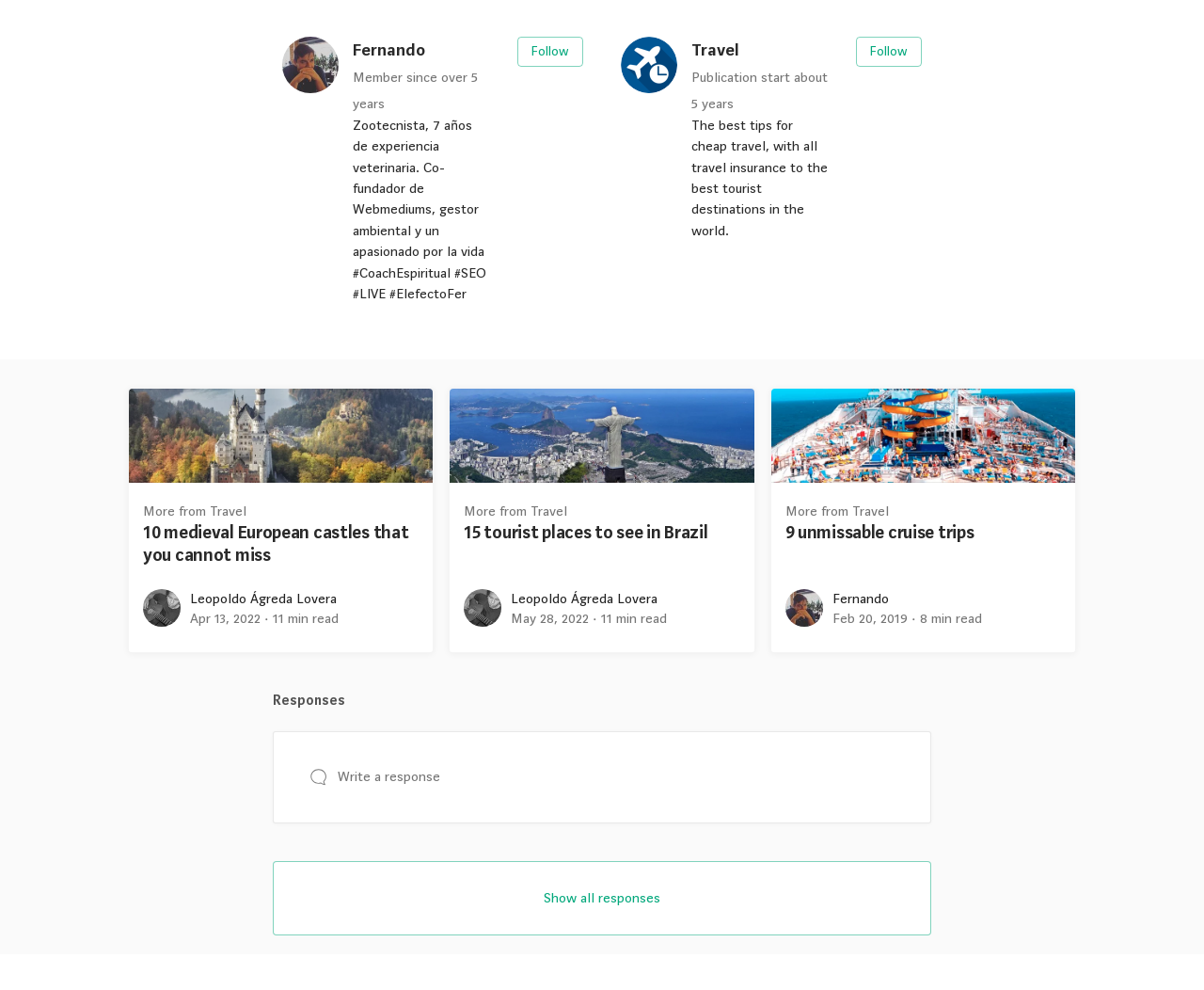How long does it take to read the article '10 medieval European castles that you cannot miss'?
Using the image, respond with a single word or phrase.

11 min